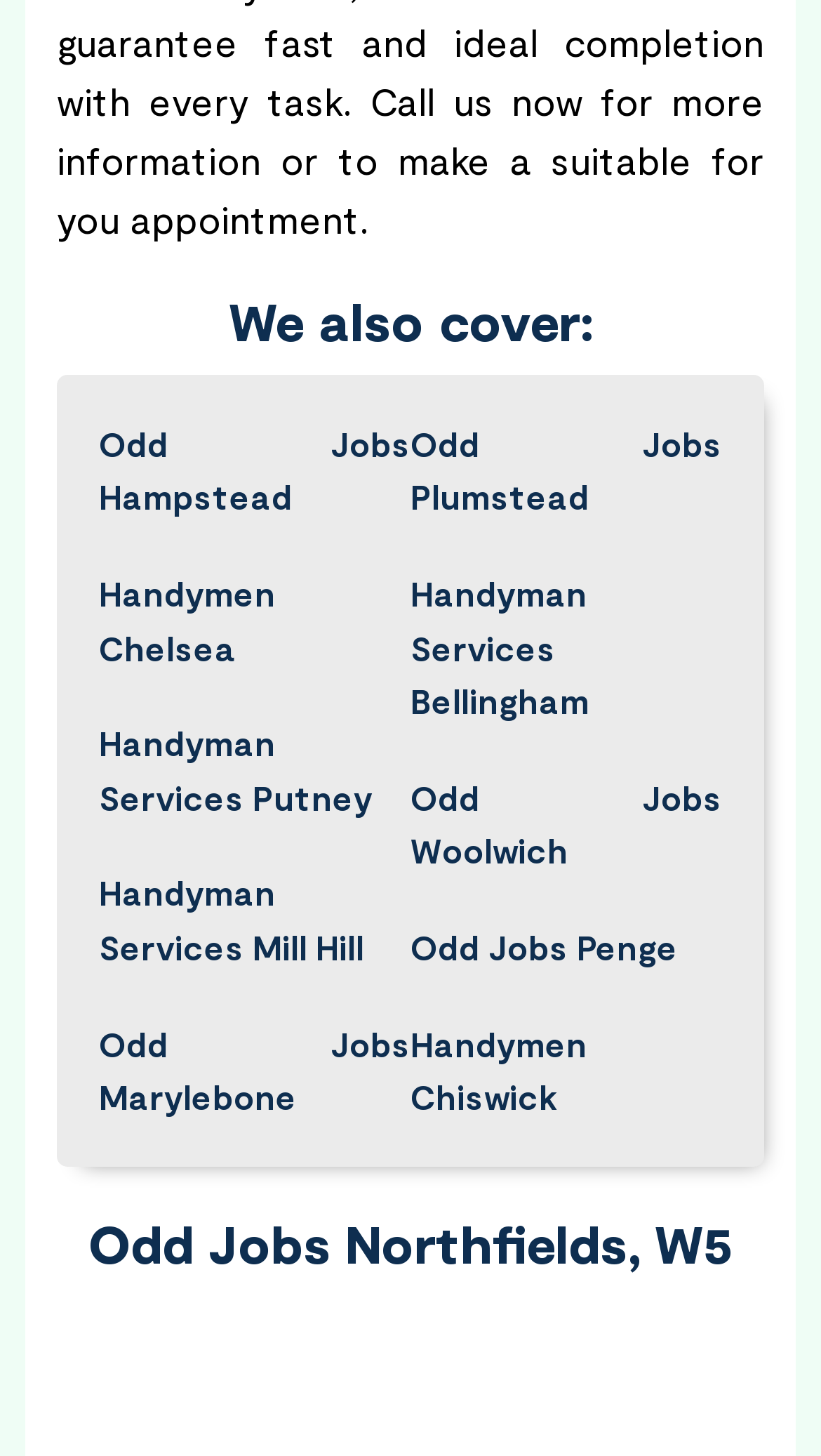Answer the question below using just one word or a short phrase: 
What is the location mentioned in the last link?

Chiswick